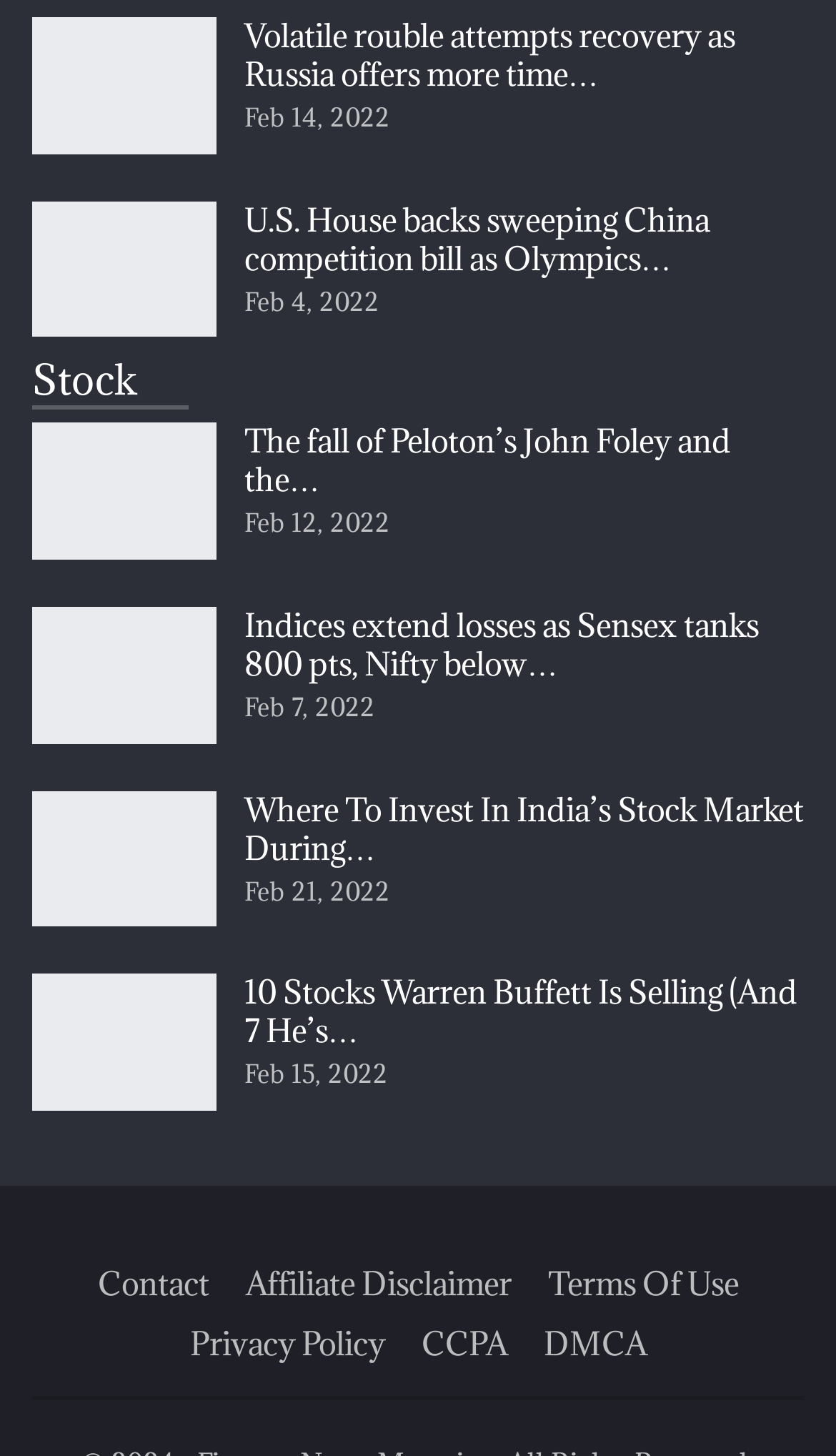Please determine the bounding box coordinates for the element that should be clicked to follow these instructions: "Click on the link to read about Volatile rouble attempts recovery as Russia offers more time".

[0.292, 0.011, 0.879, 0.065]